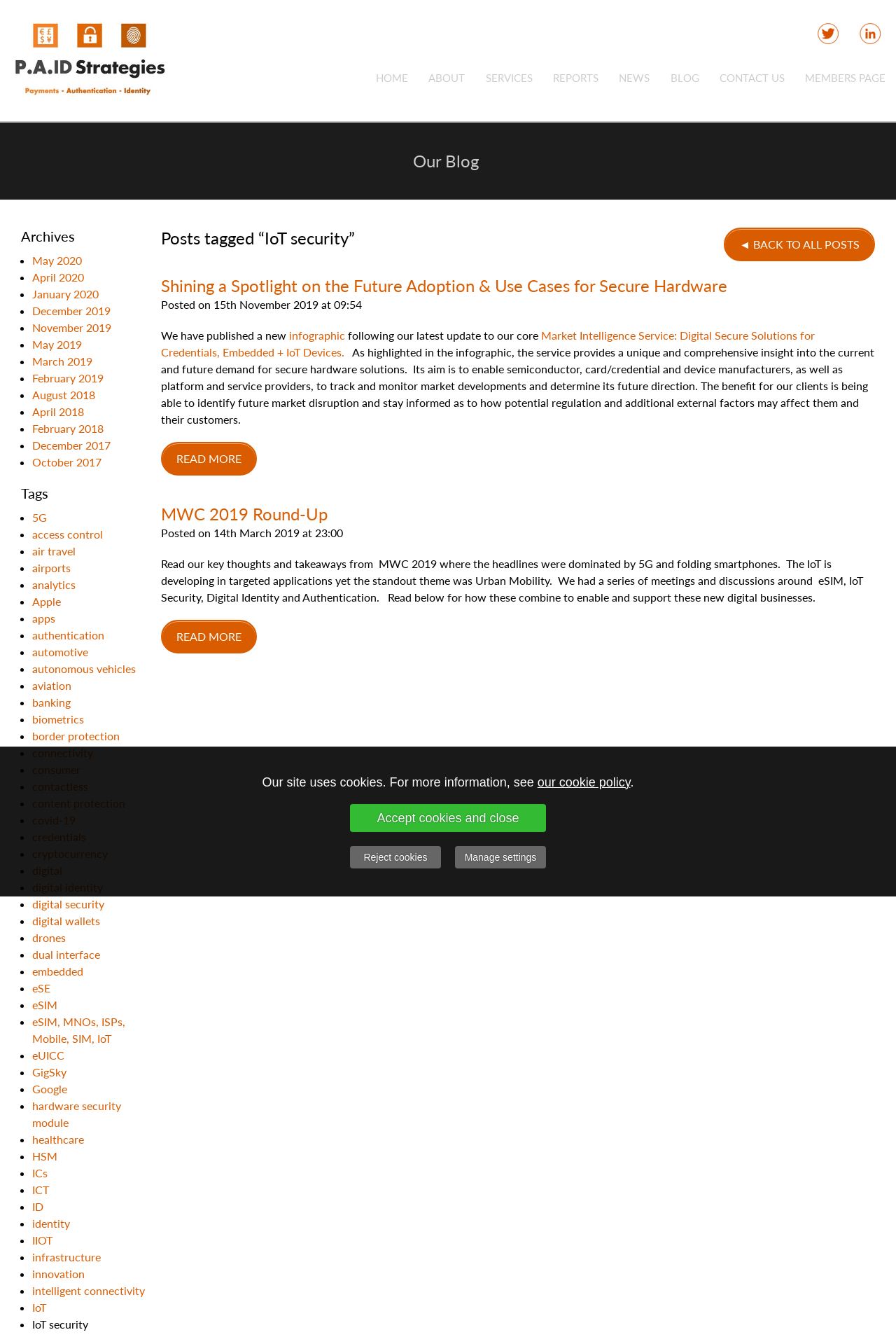Identify the bounding box coordinates of the clickable region required to complete the instruction: "Click the link to download Kickass 2010 full movie". The coordinates should be given as four float numbers within the range of 0 and 1, i.e., [left, top, right, bottom].

None